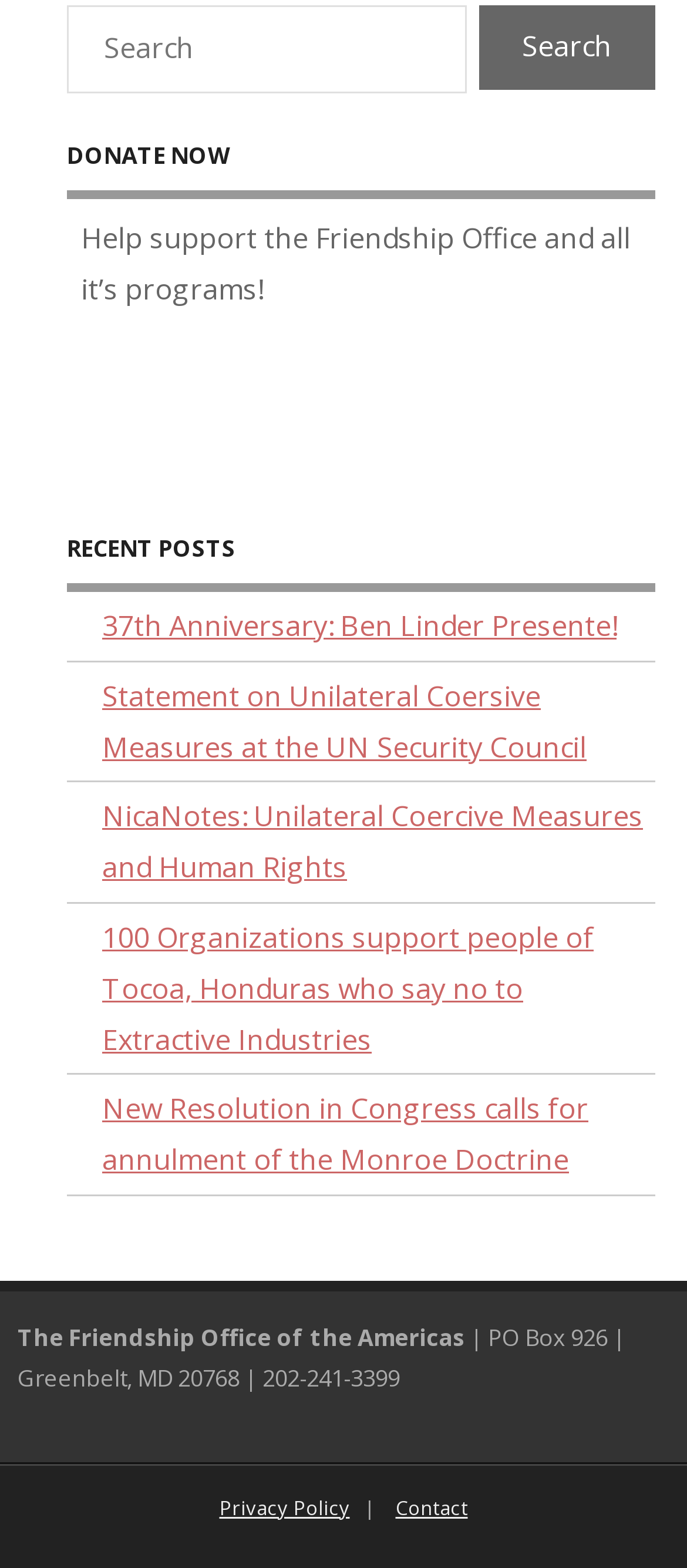How many links are there at the bottom of the webpage?
Please look at the screenshot and answer using one word or phrase.

2